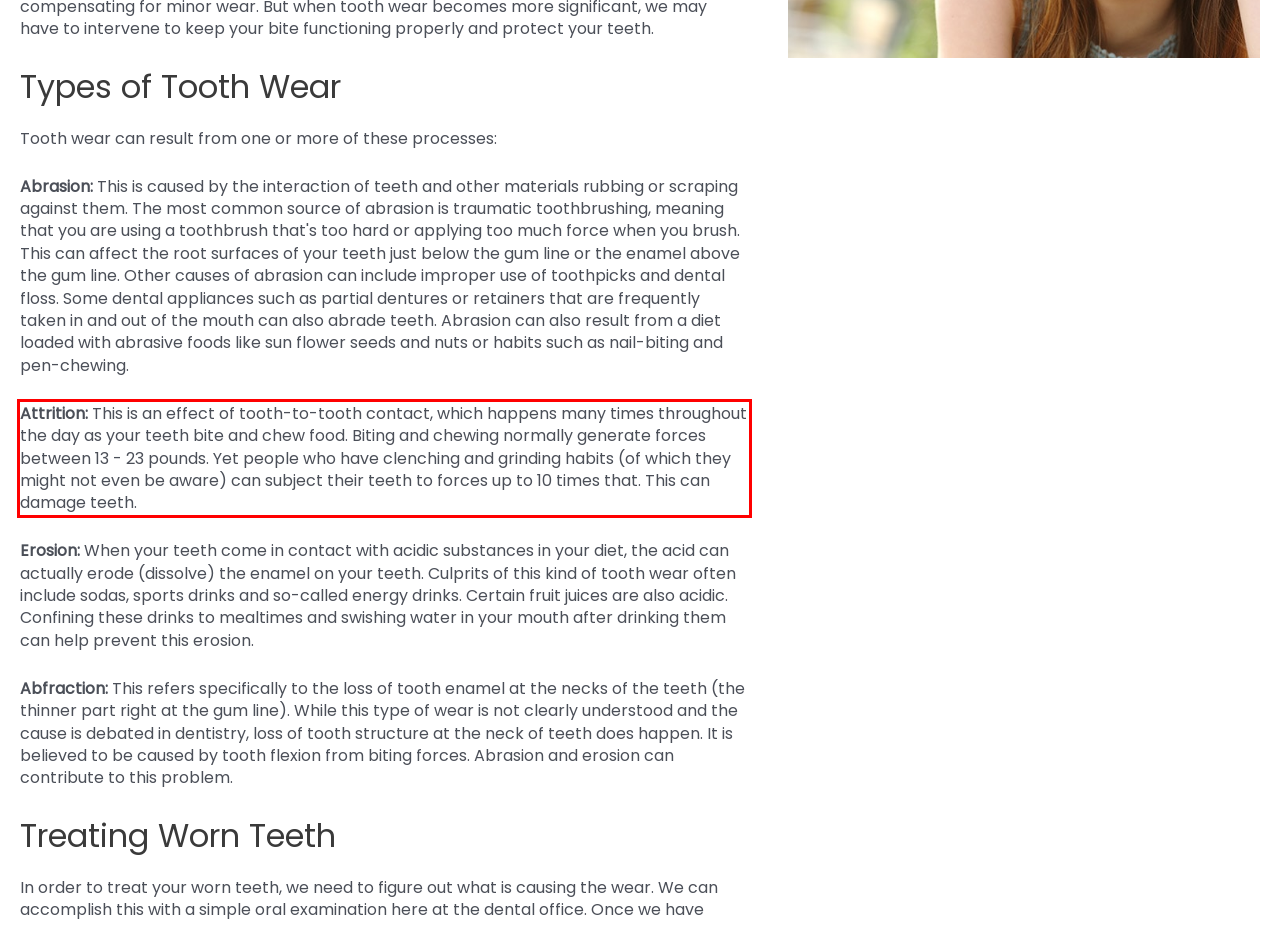Please perform OCR on the text within the red rectangle in the webpage screenshot and return the text content.

Attrition: This is an effect of tooth-to-tooth contact, which happens many times throughout the day as your teeth bite and chew food. Biting and chewing normally generate forces between 13 - 23 pounds. Yet people who have clenching and grinding habits (of which they might not even be aware) can subject their teeth to forces up to 10 times that. This can damage teeth.